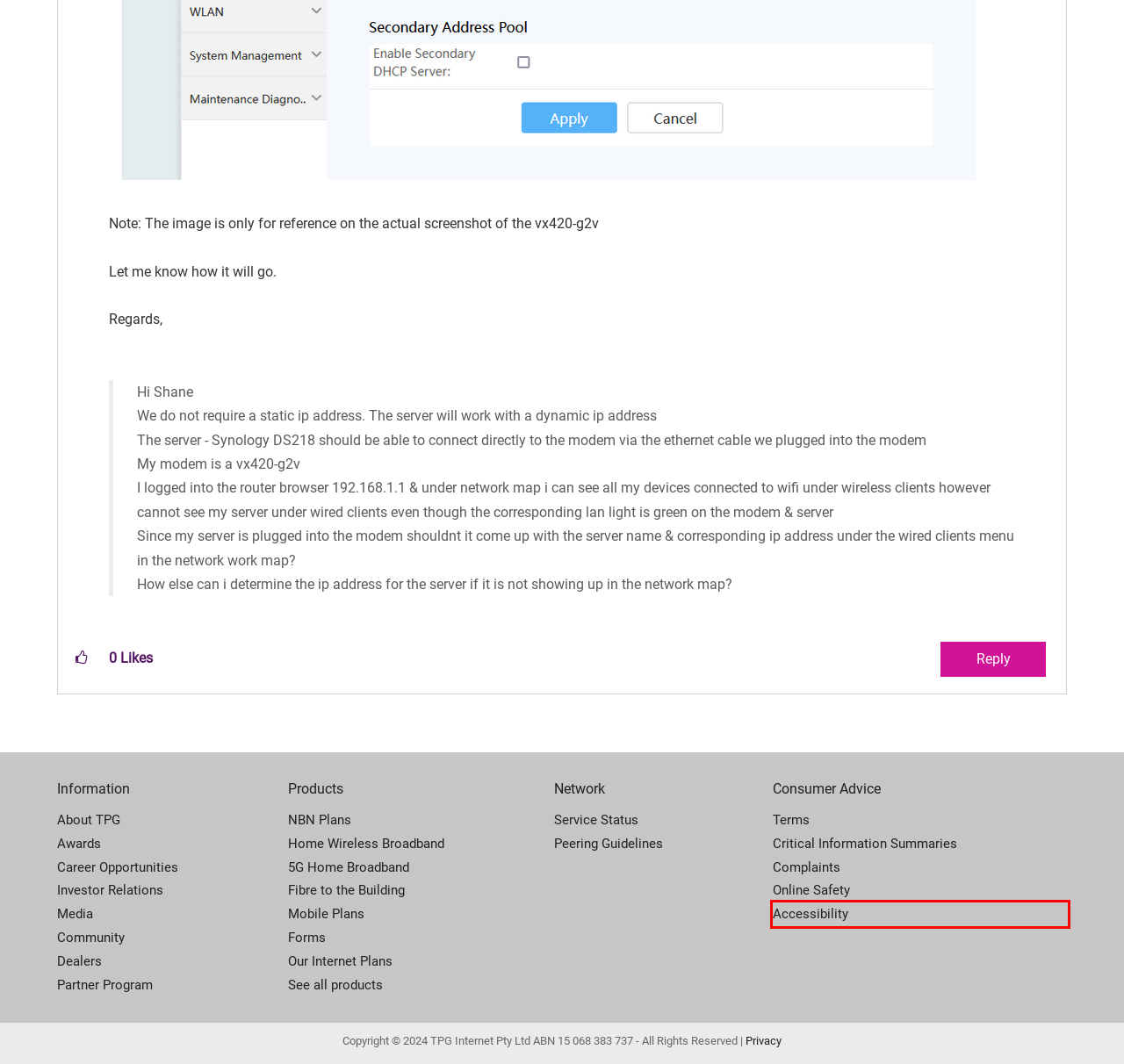You have a screenshot of a webpage with a red rectangle bounding box around a UI element. Choose the best description that matches the new page after clicking the element within the bounding box. The candidate descriptions are:
A. Home Wireless Broadband Plan on 4G network | TPG
B. SIM Only Mobile Plans with more data | TPG
C. Accessibility Support | TPG website
D. TPG Community - Ask, answer and talk about our products
E. TPG Fibre Plans | TPG
F. About us and our services | TPG
G. Awards | TPG website
H. nbn® Plans for fast internet speeds at home | TPG

C